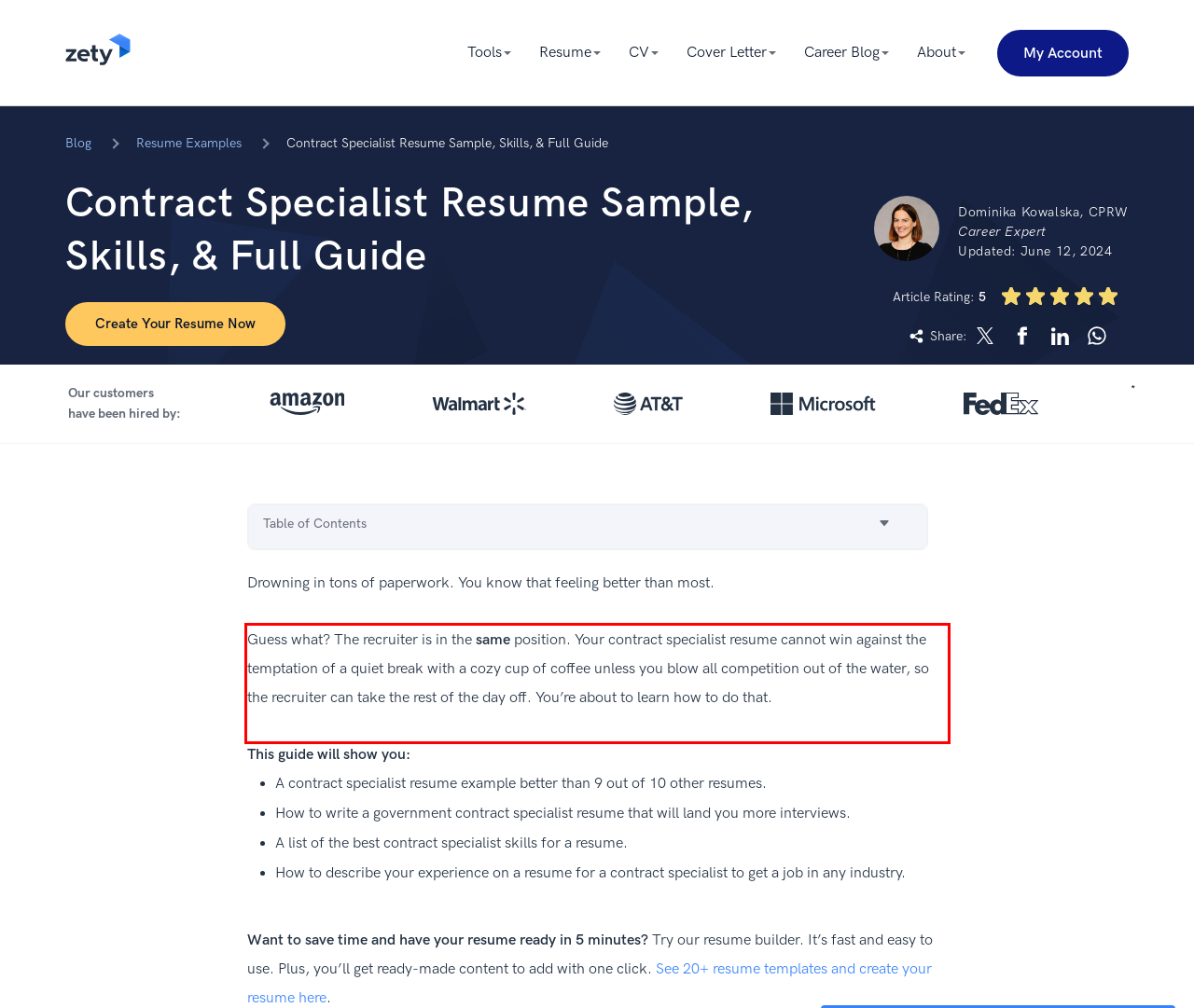Given the screenshot of a webpage, identify the red rectangle bounding box and recognize the text content inside it, generating the extracted text.

Guess what? The recruiter is in the same position. Your contract specialist resume cannot win against the temptation of a quiet break with a cozy cup of coffee unless you blow all competition out of the water, so the recruiter can take the rest of the day off. You’re about to learn how to do that.